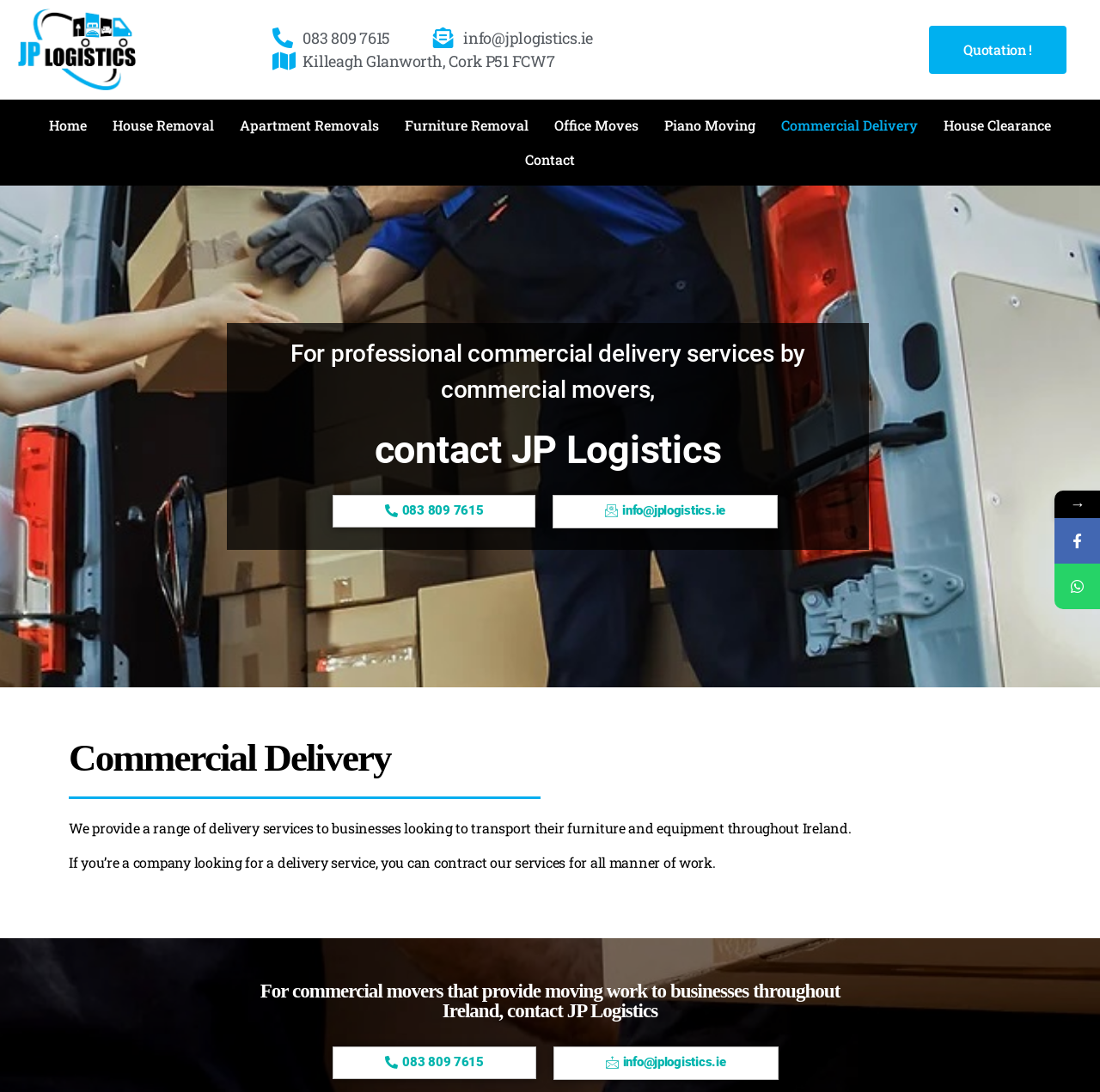Create a detailed narrative of the webpage’s visual and textual elements.

The webpage is about JP-Logistics, a company that provides commercial delivery services. At the top left corner, there is a logo image. Below the logo, there are two links for contacting the company, one for a phone number and one for an email address. Next to these links, there is a static text displaying the company's address.

On the top navigation bar, there are several links for different services offered by the company, including House Removal, Apartment Removals, Furniture Removal, Office Moves, Piano Moving, Commercial Delivery, and House Clearance. 

In the main content area, there is a heading that reads "Commercial Delivery" and a paragraph of text that describes the company's commercial delivery services. Below this, there is another heading that reads "For commercial movers that provide moving work to businesses throughout Ireland, contact JP Logistics" and another paragraph of text that explains the company's services in more detail.

On the right side of the page, there are three instances of contact information, including phone number and email address links. At the bottom right corner, there are three social media links represented by icons.